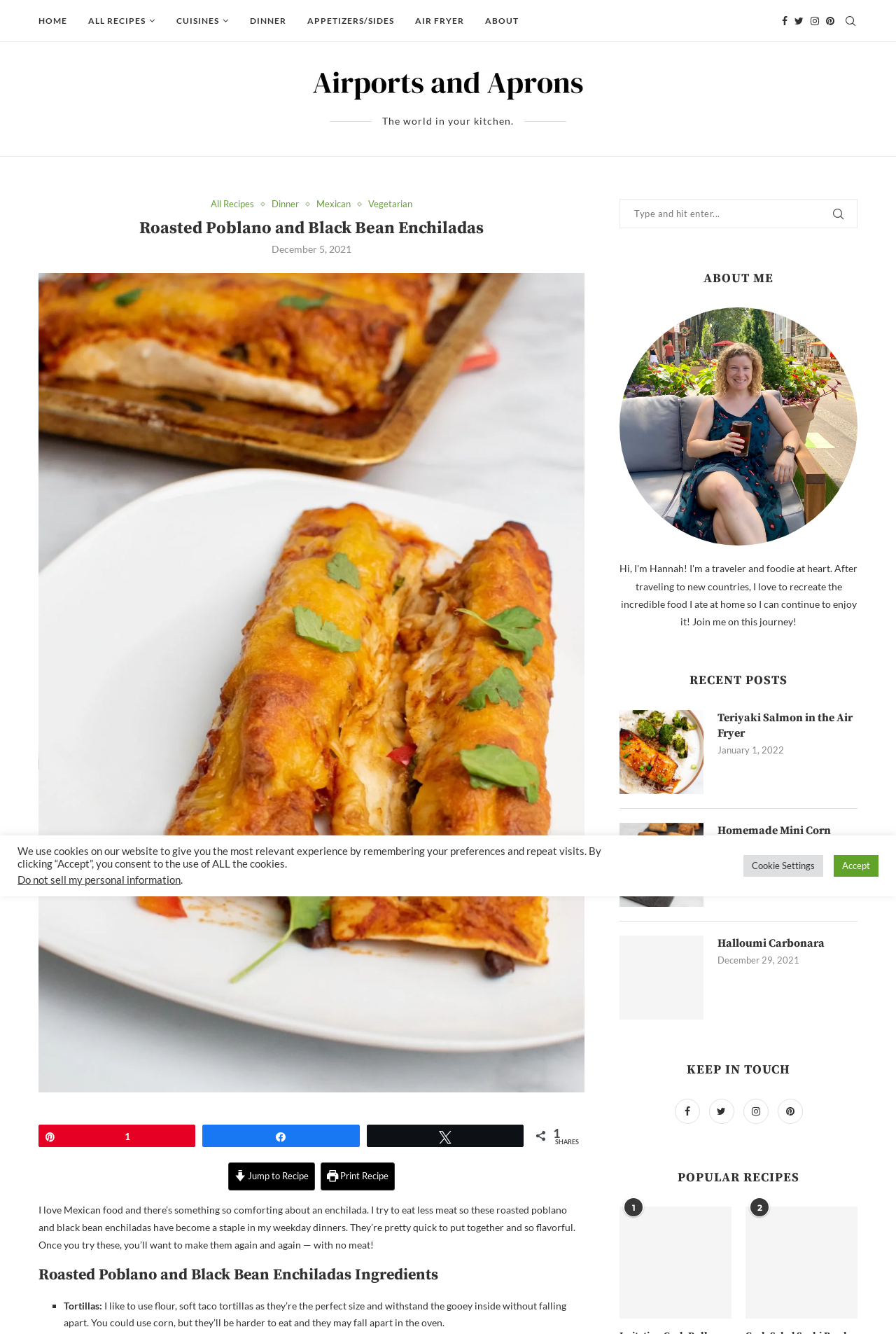What is the name of the website?
Based on the image, respond with a single word or phrase.

Airports and Aprons